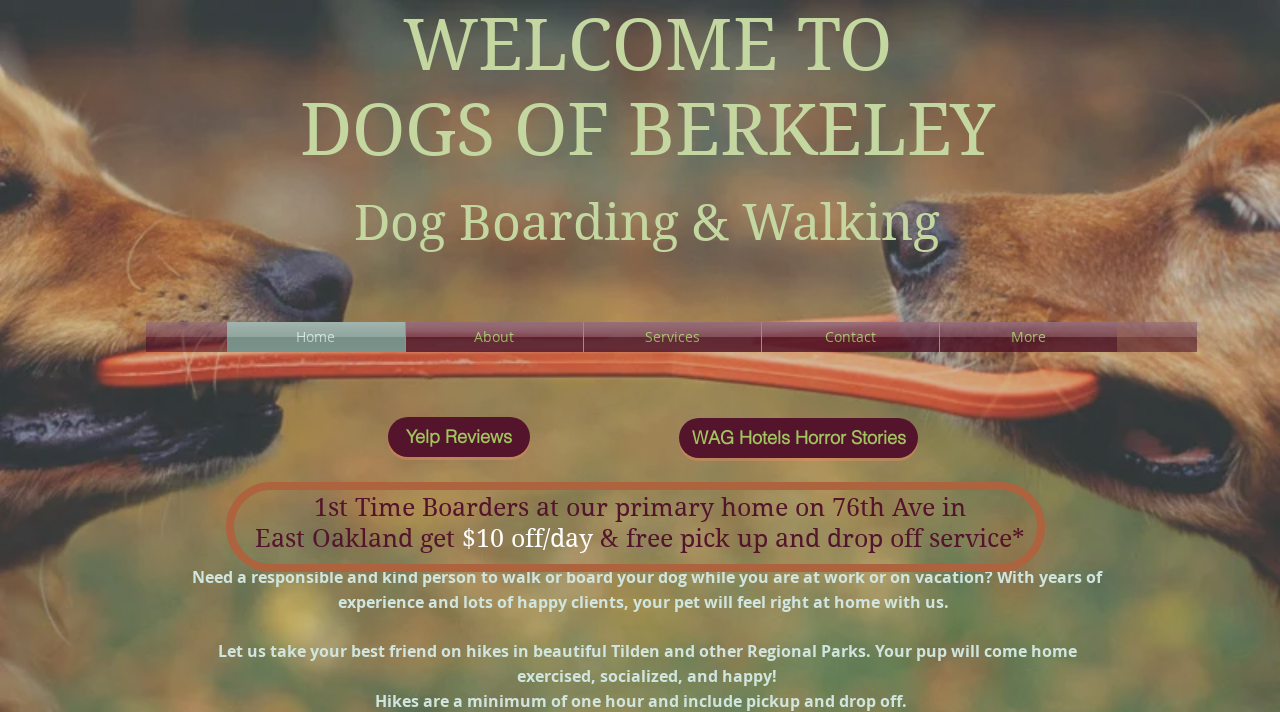Extract the top-level heading from the webpage and provide its text.

WELCOME TO
DOGS OF BERKELEY
Dog Boarding & Walking
 